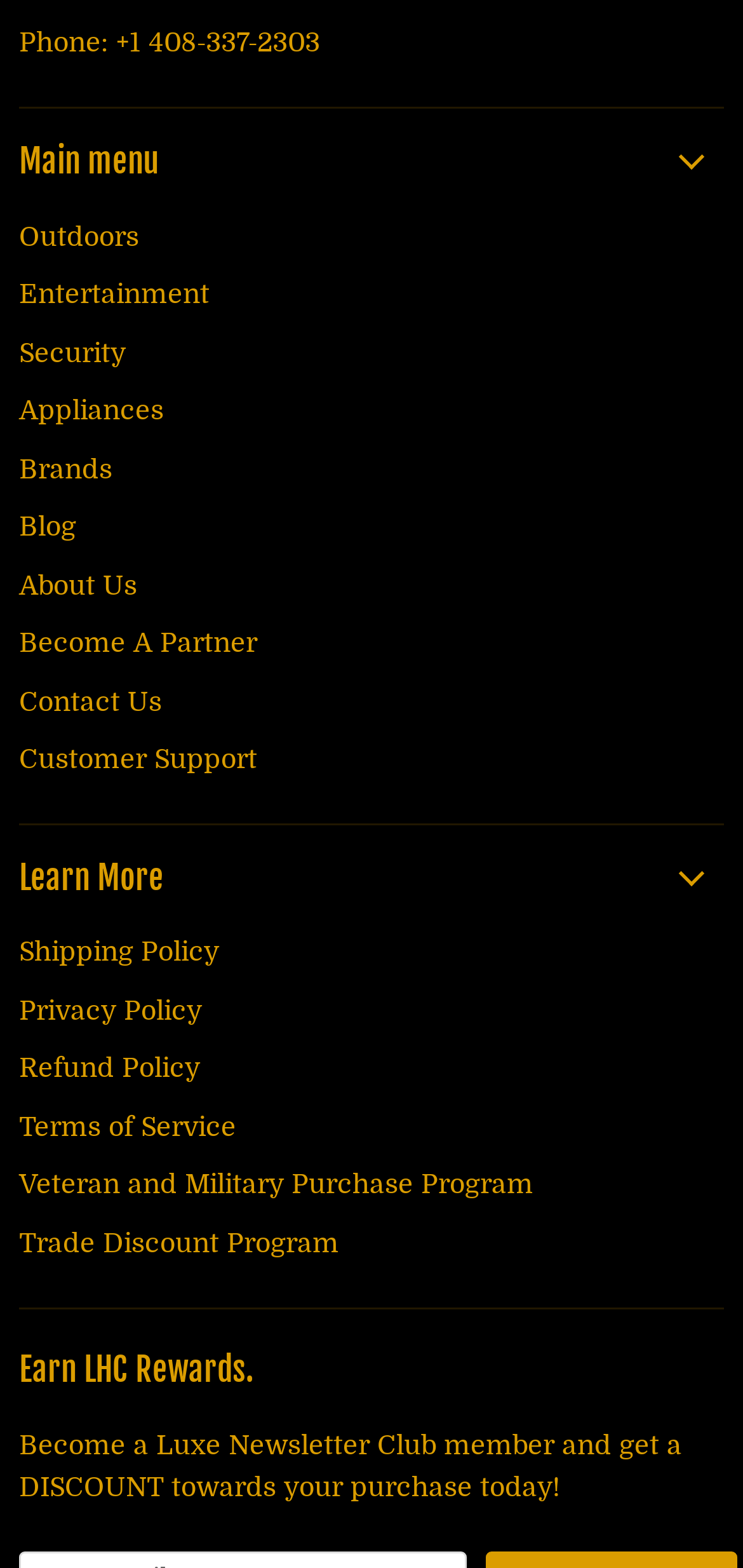Use one word or a short phrase to answer the question provided: 
What is the last link in the 'Learn More' section?

Terms of Service